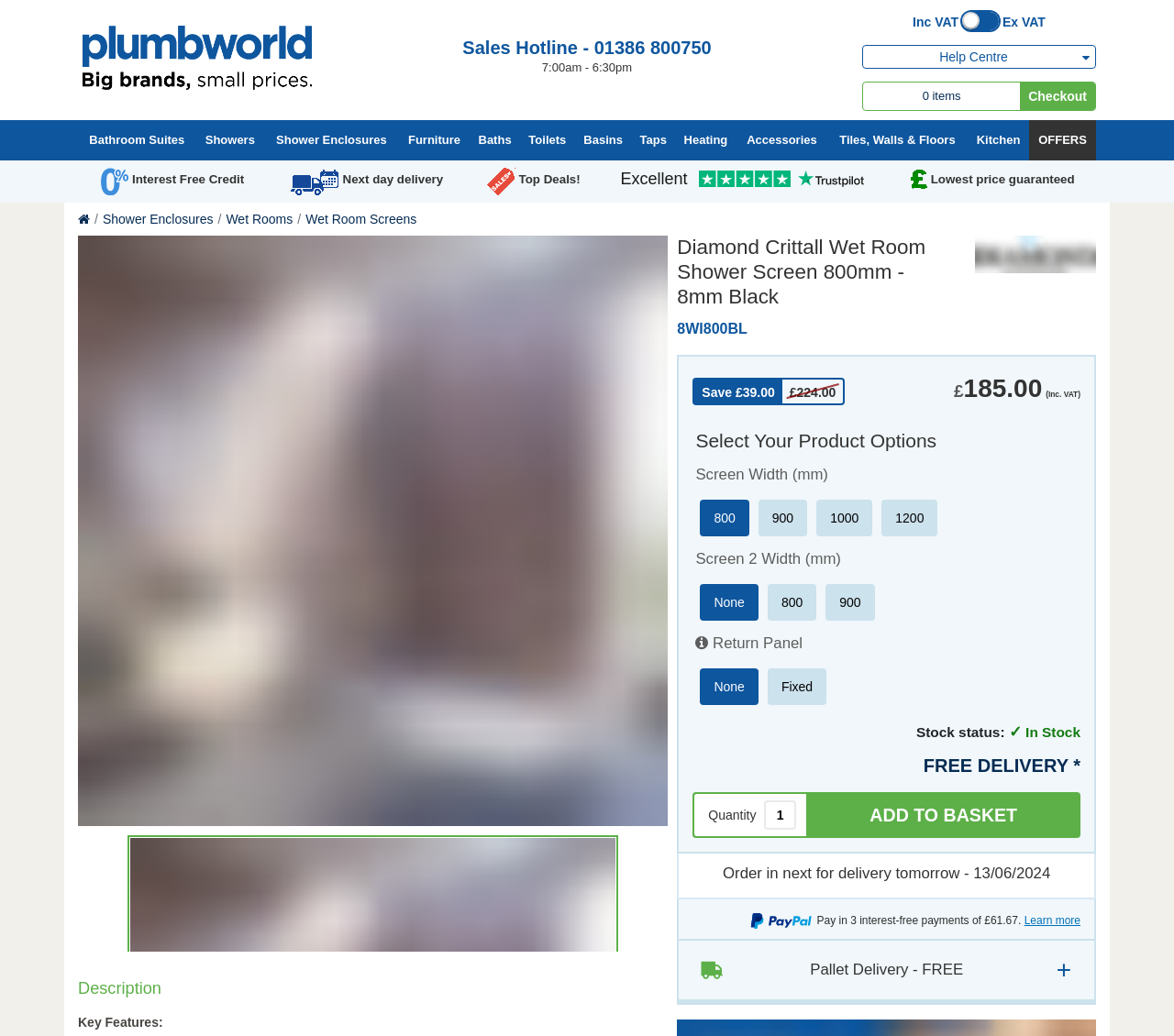Can you extract the primary headline text from the webpage?

Diamond Crittall Wet Room Shower Screen 800mm - 8mm Black